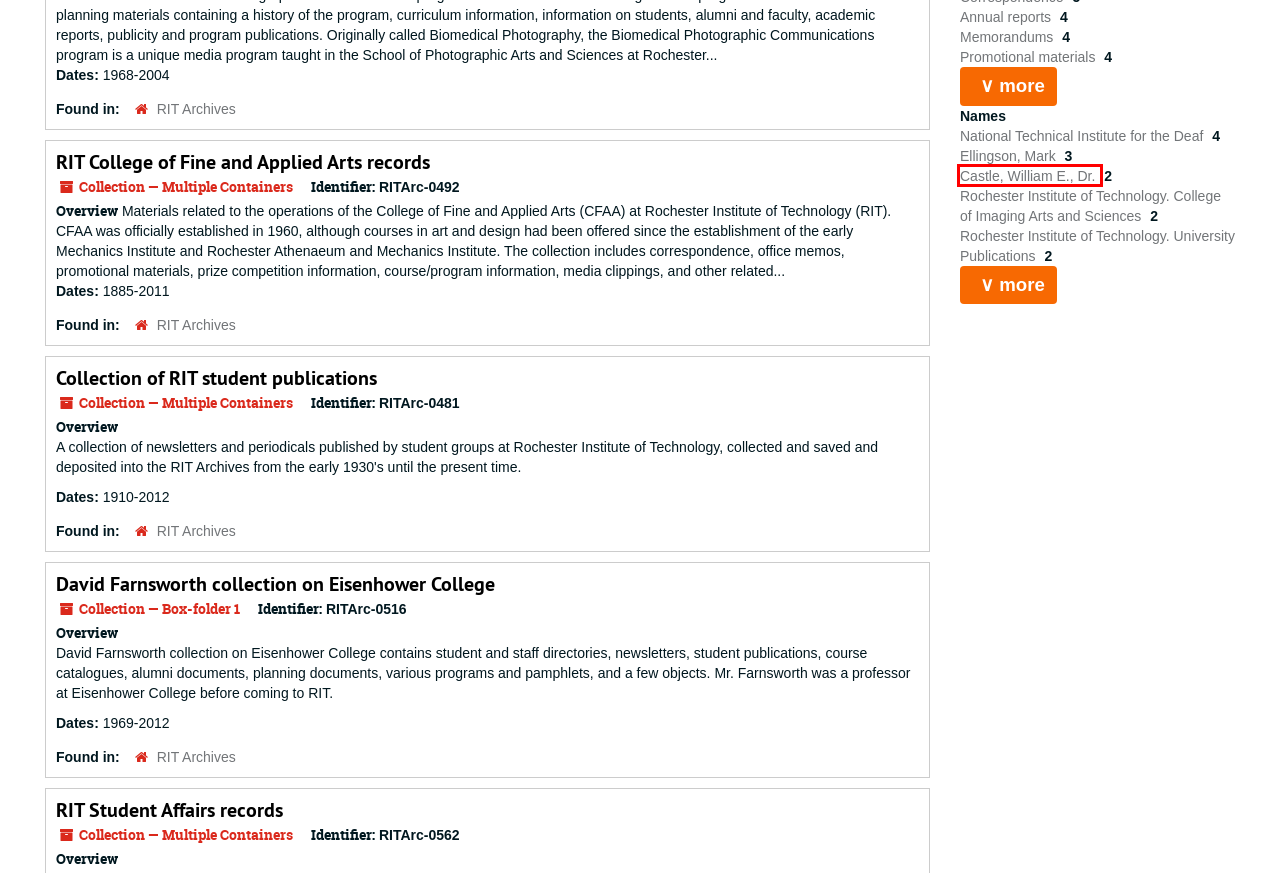Examine the screenshot of a webpage with a red bounding box around a specific UI element. Identify which webpage description best matches the new webpage that appears after clicking the element in the red bounding box. Here are the candidates:
A. ArchivesSpace | Home
B. Rochester Institute of Technology | RIT
C. Found 2 Results | RIT's Distinctive Collections
D. Copyright Infringement | RIT
E. Found 5 Results | RIT's Distinctive Collections
F. Disclaimer | RIT
G. Found 3 Results | RIT's Distinctive Collections
H. Found 4 Results | RIT's Distinctive Collections

C